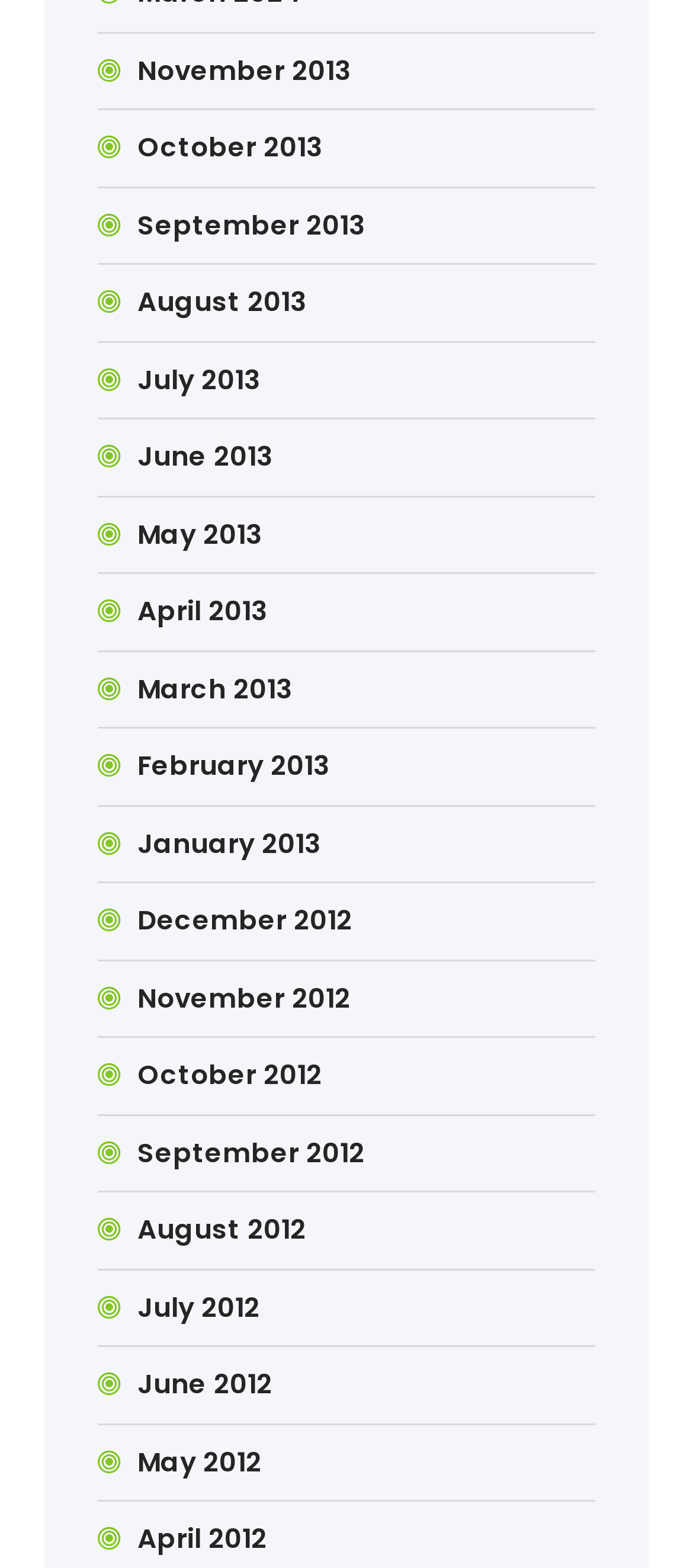Please identify the coordinates of the bounding box for the clickable region that will accomplish this instruction: "view June 2012".

[0.198, 0.871, 0.393, 0.896]